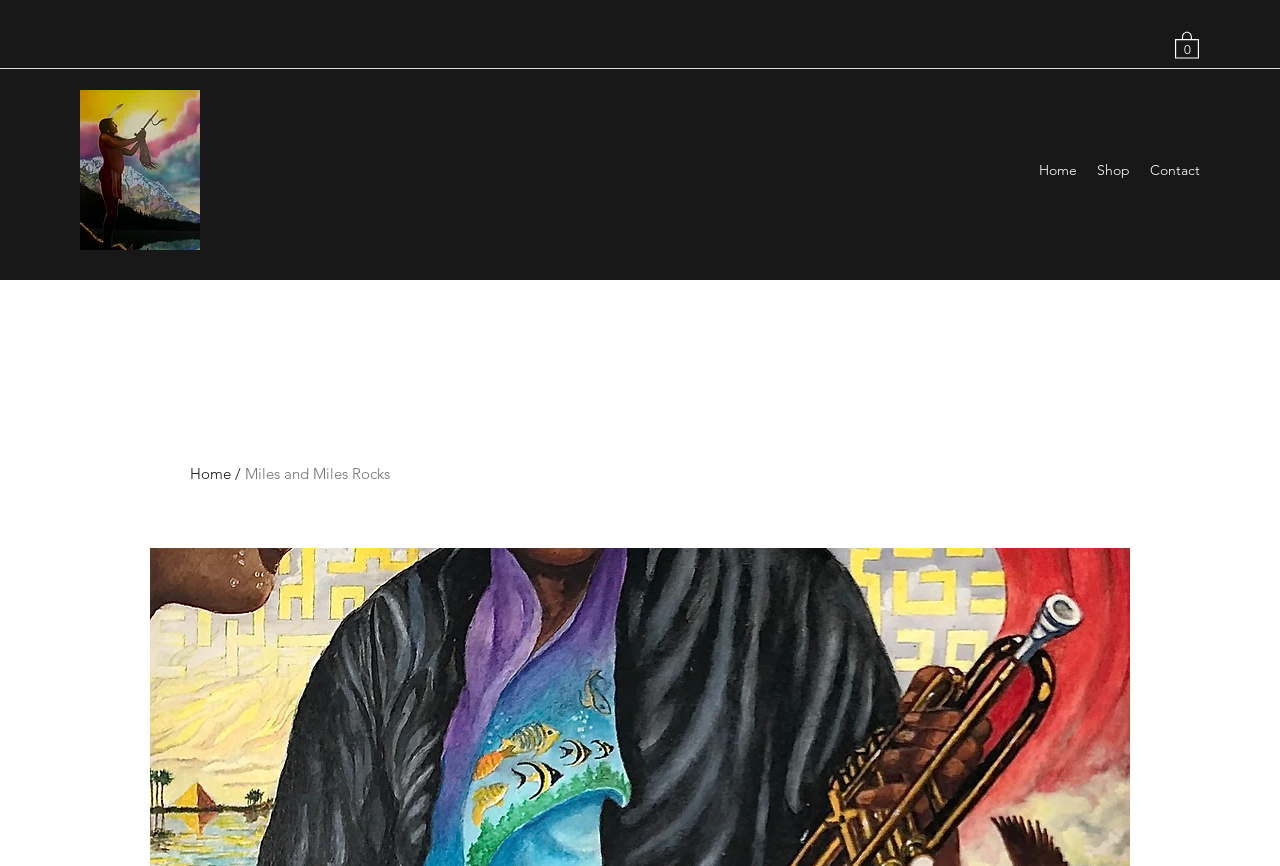Give an in-depth explanation of the webpage layout and content.

This webpage is about a product page featuring an art piece inspired by Miles Davis. At the top right corner, there is a cart button with 0 items. Below the cart button, there is a navigation menu with three links: "Home", "Shop", and "Contact". 

On the left side of the page, there is an image of the art piece, which is an oil and acrylic on canvas depicting Miles Davis in the early seventies. The image takes up about a quarter of the page's width and is positioned near the top.

In the middle of the page, there is a section dedicated to the product information, which is marked as "Product Page: Stores_Product_Widget". This section spans the entire width of the page.

At the bottom left of the page, there is a link to "Home" and a disabled element with the text "Miles and Miles Rocks".